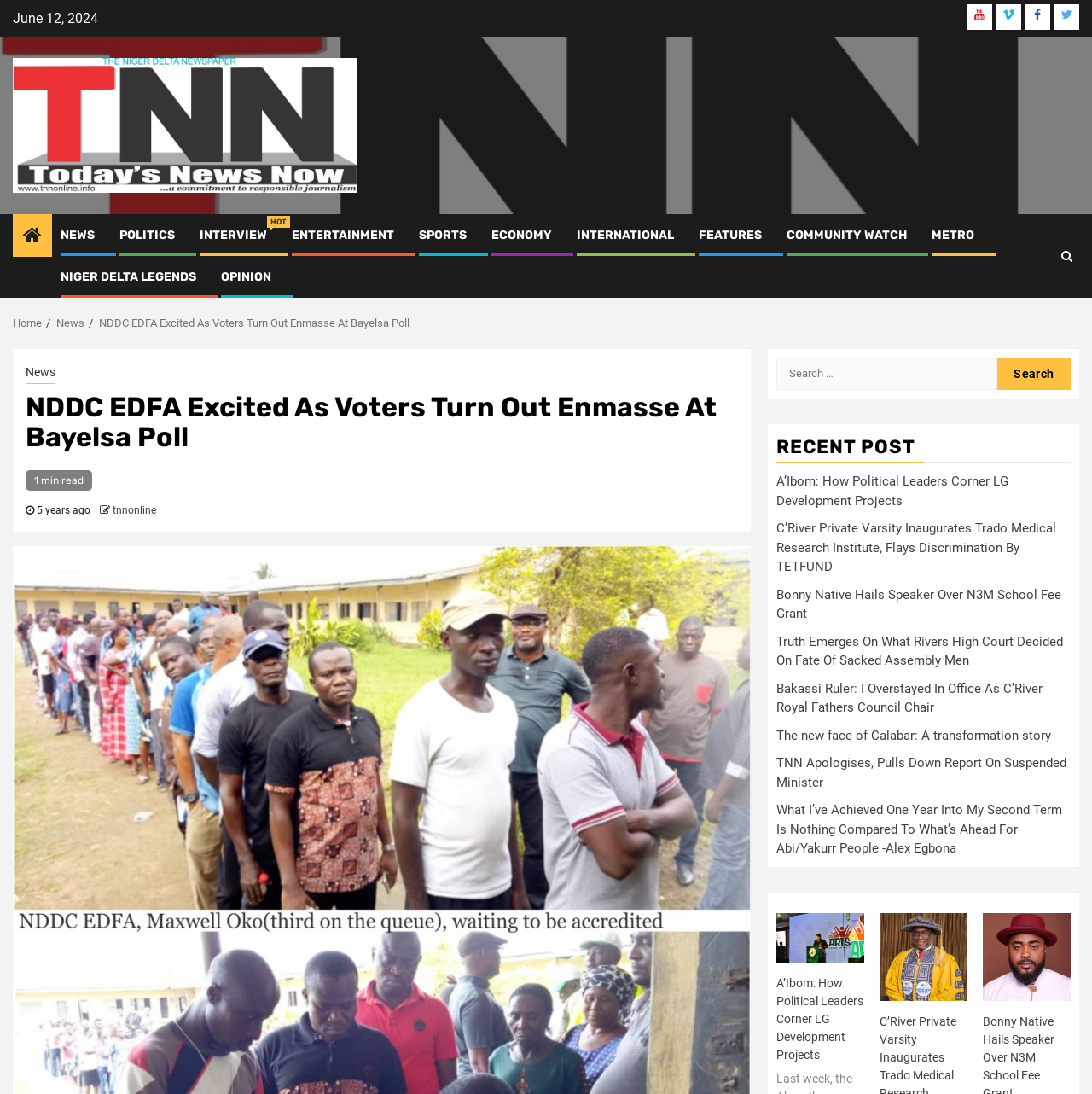Pinpoint the bounding box coordinates of the clickable element needed to complete the instruction: "Read NDDC EDFA Excited As Voters Turn Out Enmasse At Bayelsa Poll news". The coordinates should be provided as four float numbers between 0 and 1: [left, top, right, bottom].

[0.023, 0.359, 0.676, 0.414]